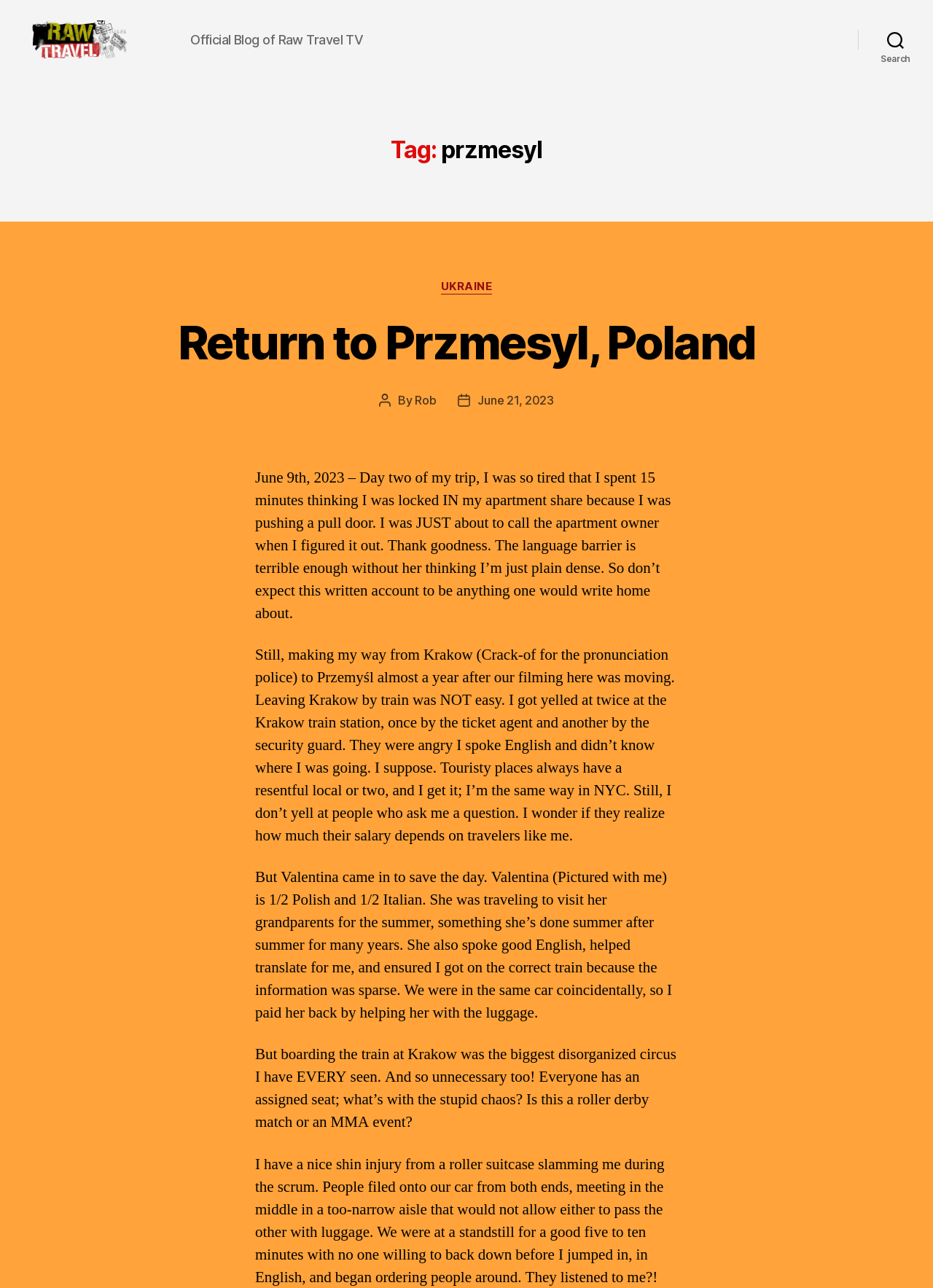What is the category of the post?
Refer to the image and provide a concise answer in one word or phrase.

UKRAINE